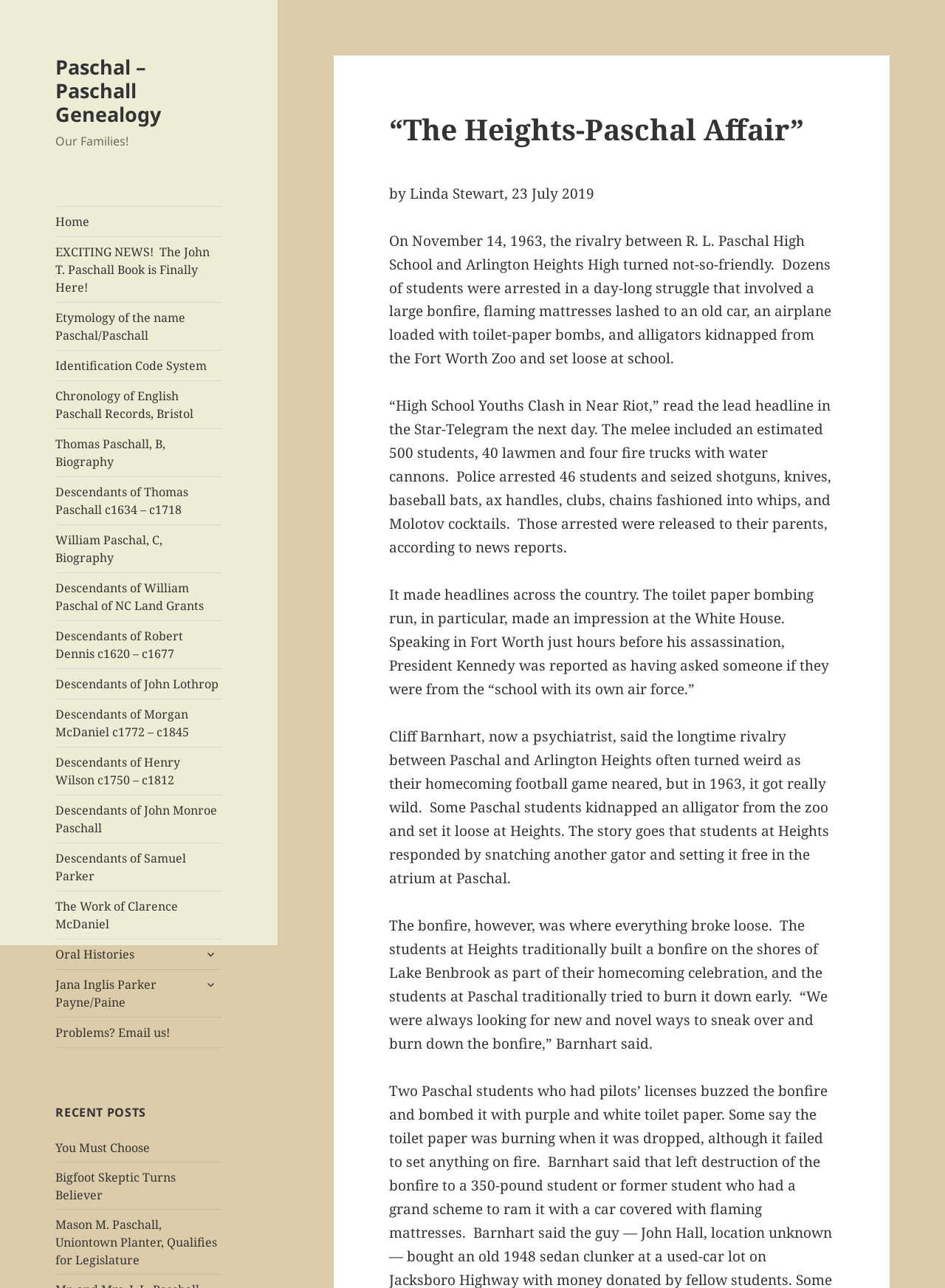What is the principal heading displayed on the webpage?

“The Heights-Paschal Affair”